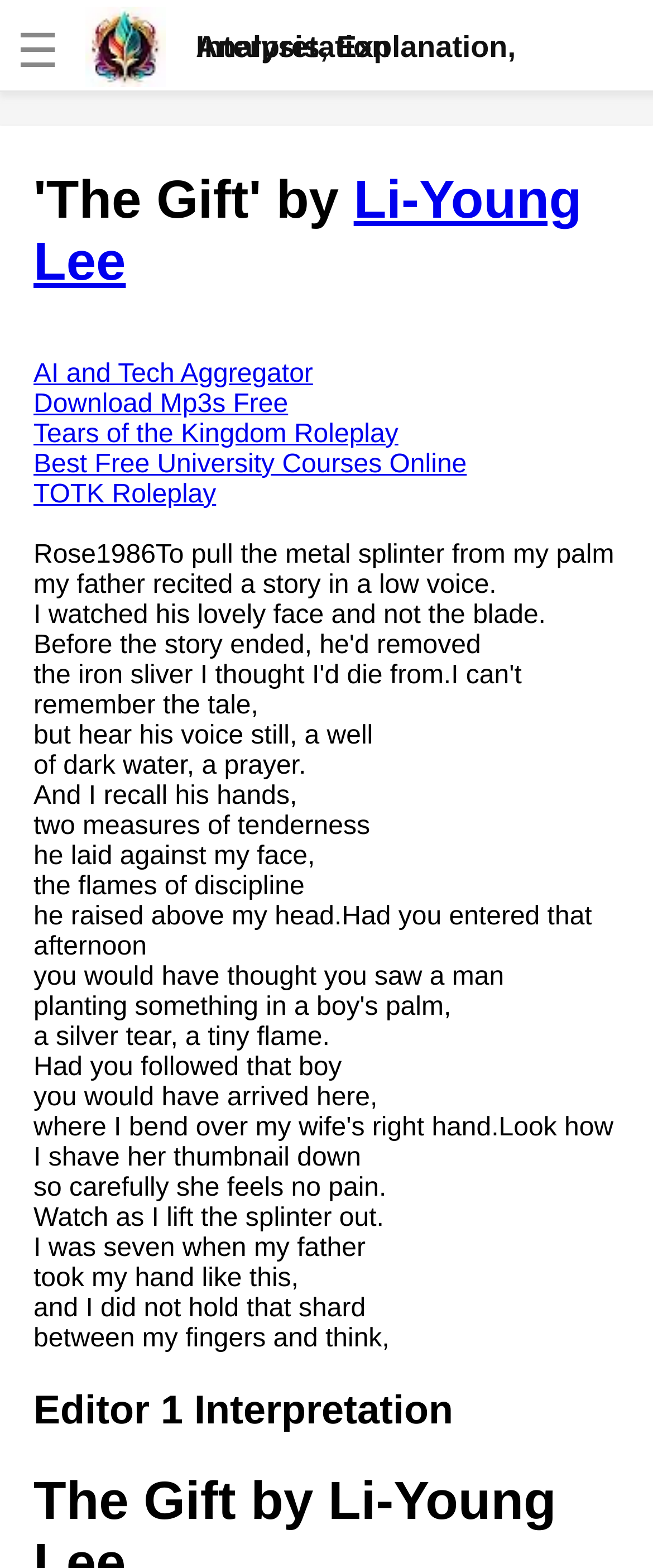Identify and provide the bounding box coordinates of the UI element described: "Download Mp3s Free". The coordinates should be formatted as [left, top, right, bottom], with each number being a float between 0 and 1.

[0.051, 0.249, 0.441, 0.267]